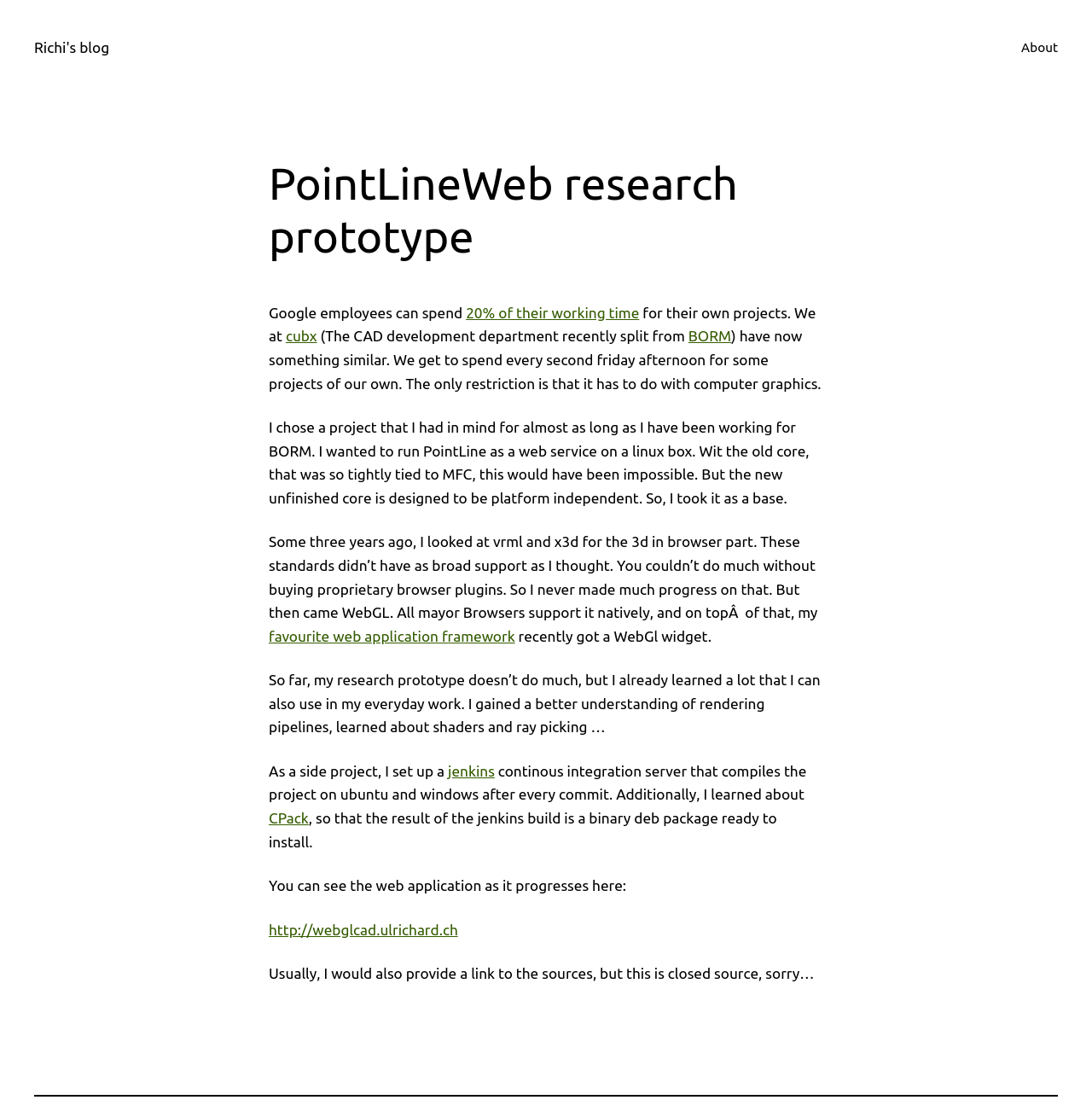What is the name of the CAD development department that recently split from BORM?
Using the details from the image, give an elaborate explanation to answer the question.

The question asks for the name of the CAD development department that recently split from BORM, which is mentioned in the text as 'cubx'.